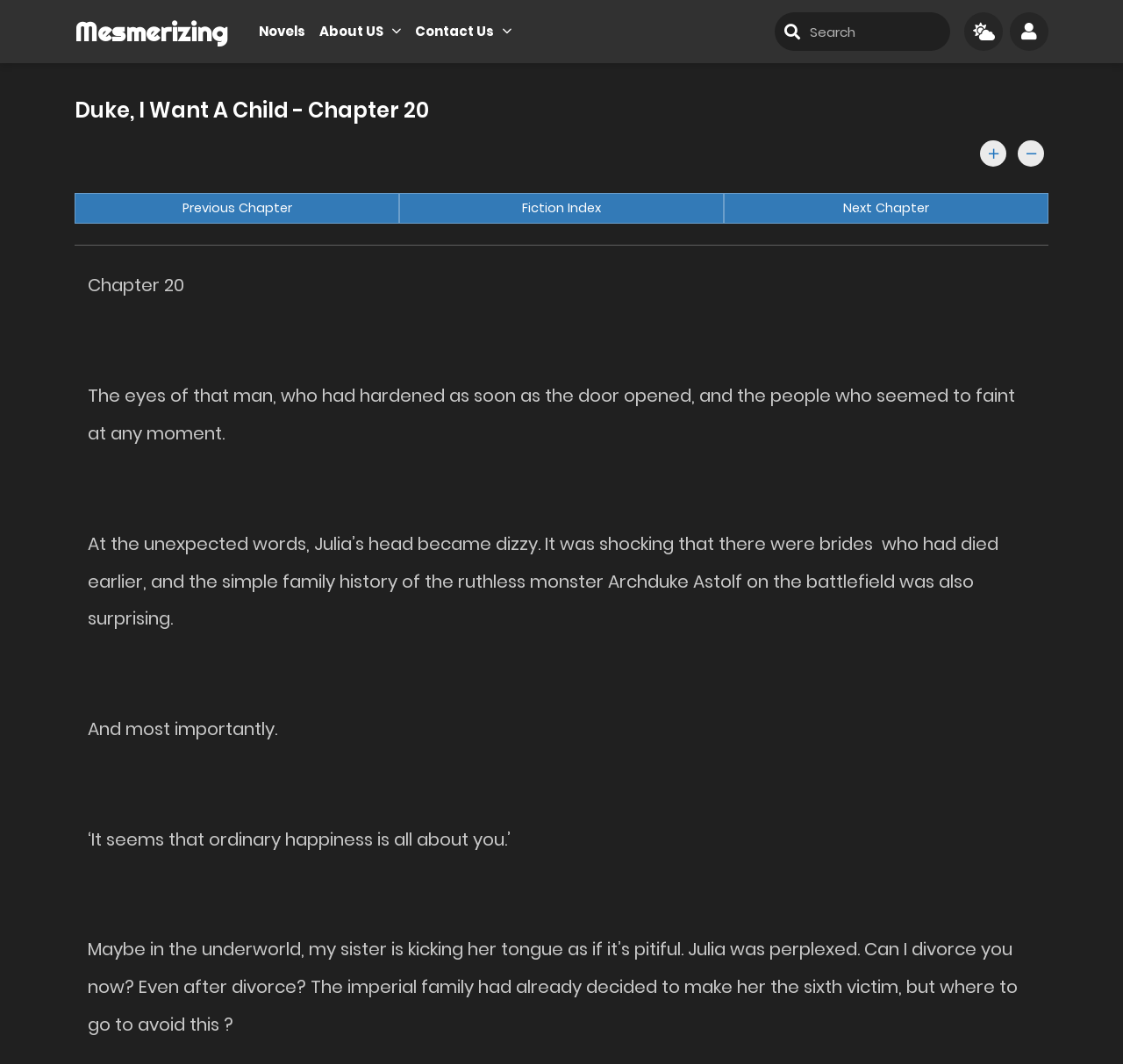Please identify the bounding box coordinates of the element I need to click to follow this instruction: "Click on Previous Chapter".

[0.066, 0.181, 0.355, 0.211]